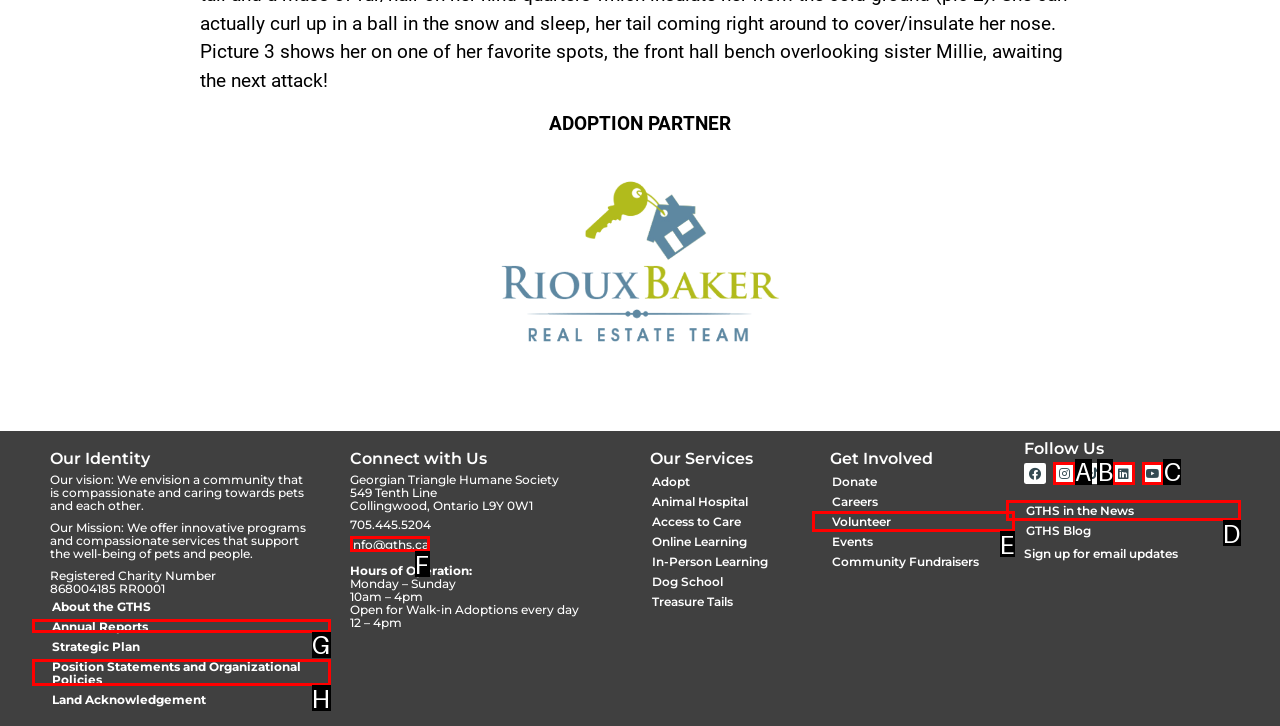Determine which letter corresponds to the UI element to click for this task: Read about the annual reports
Respond with the letter from the available options.

G